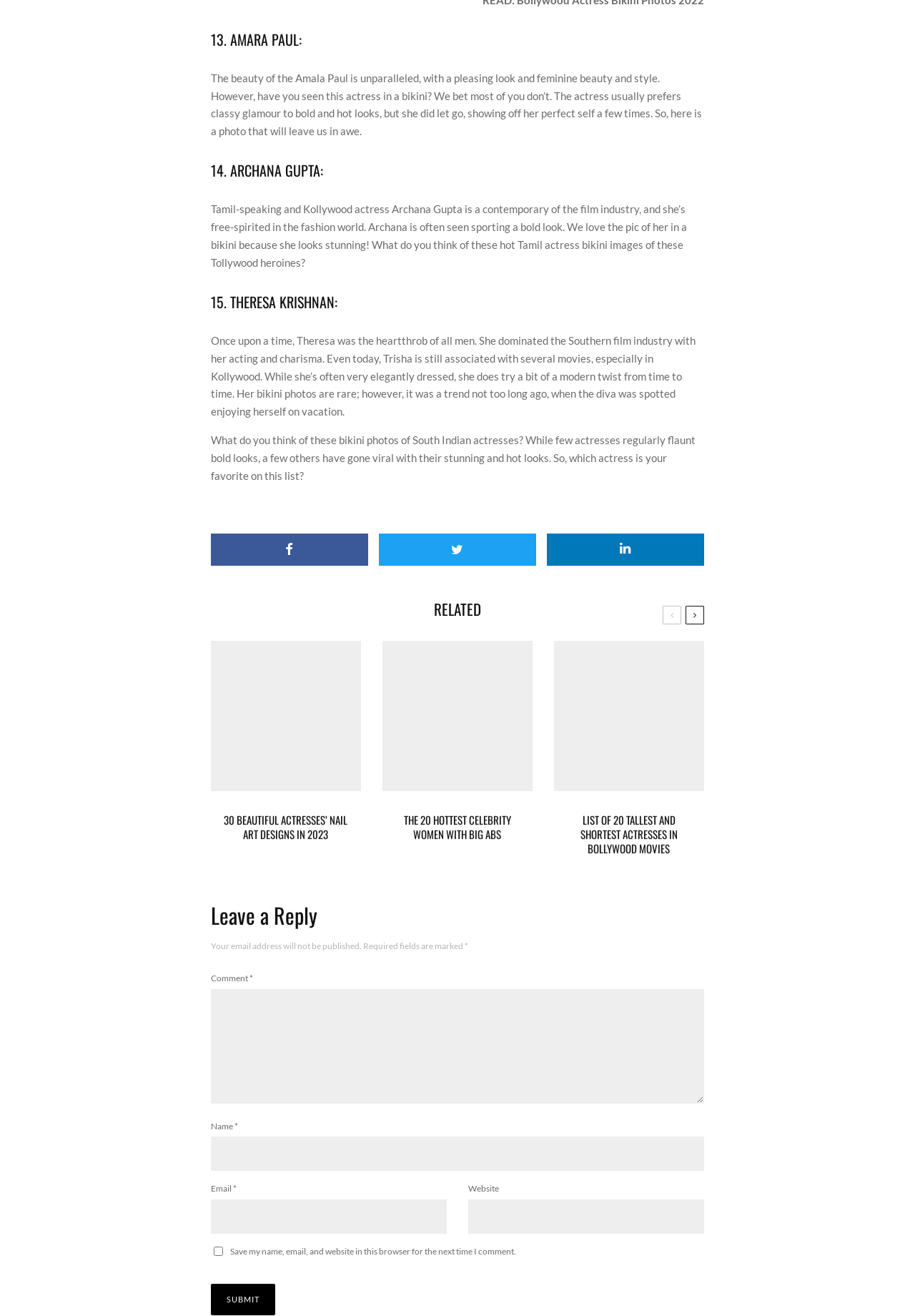Using the element description: "name="submit" value="Submit"", determine the bounding box coordinates. The coordinates should be in the format [left, top, right, bottom], with values between 0 and 1.

[0.23, 0.976, 0.301, 1.0]